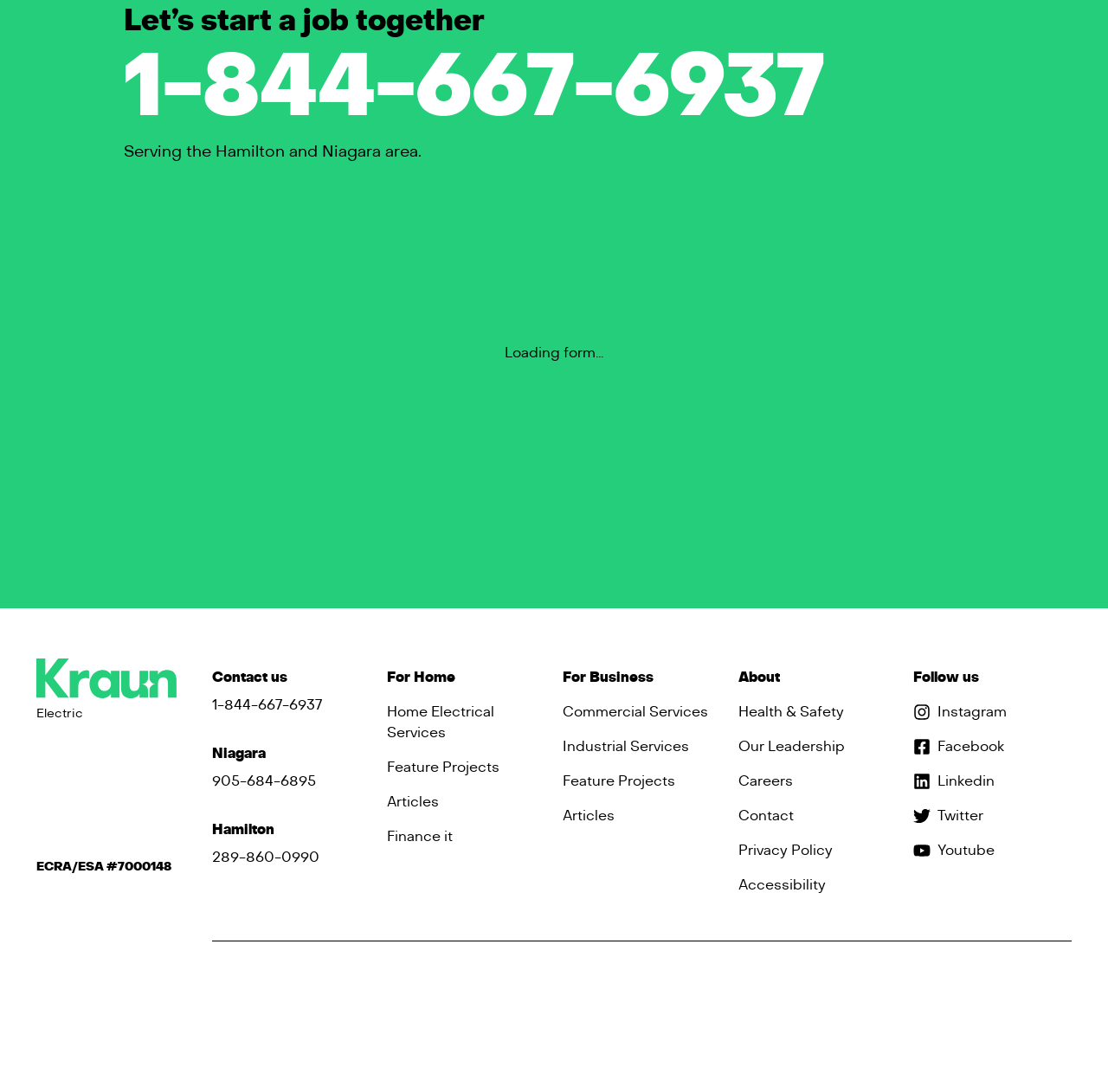Determine the bounding box coordinates of the clickable region to follow the instruction: "Call the phone number for Hamilton".

[0.191, 0.706, 0.285, 0.725]